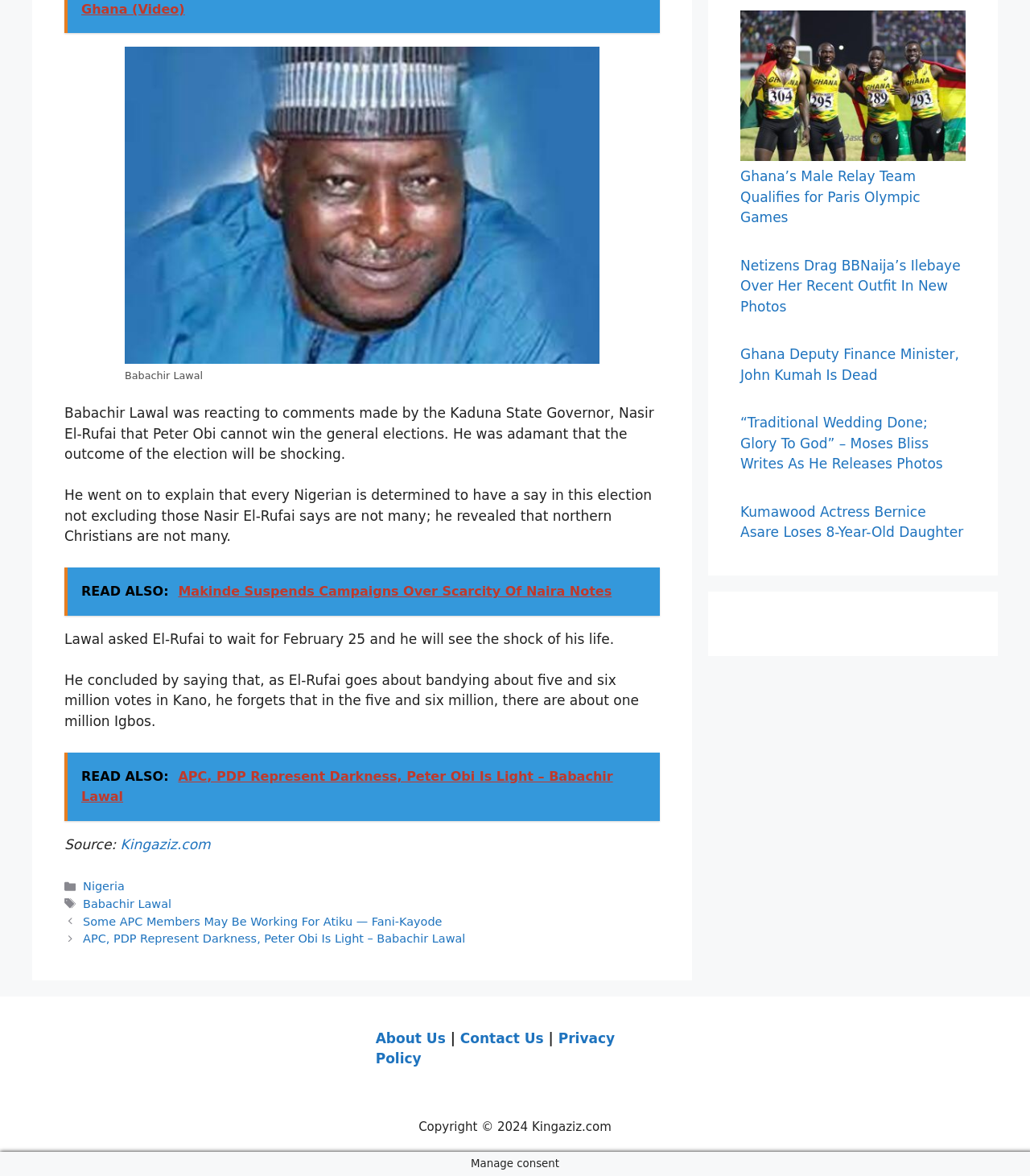Extract the bounding box coordinates of the UI element described by: "Kingaziz.com". The coordinates should include four float numbers ranging from 0 to 1, e.g., [left, top, right, bottom].

[0.117, 0.711, 0.204, 0.725]